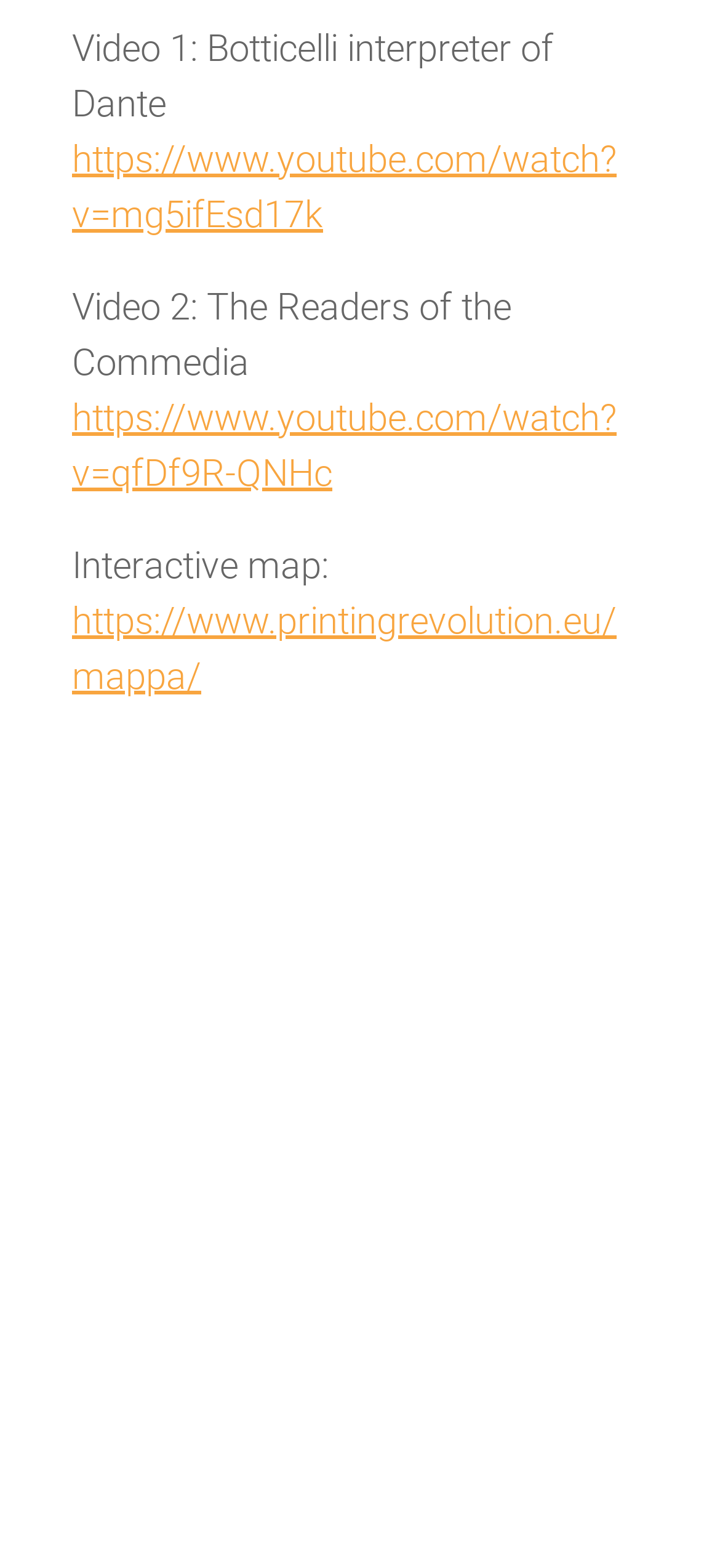Provide a brief response using a word or short phrase to this question:
What is the title of the first video?

Botticelli interpreter of Dante